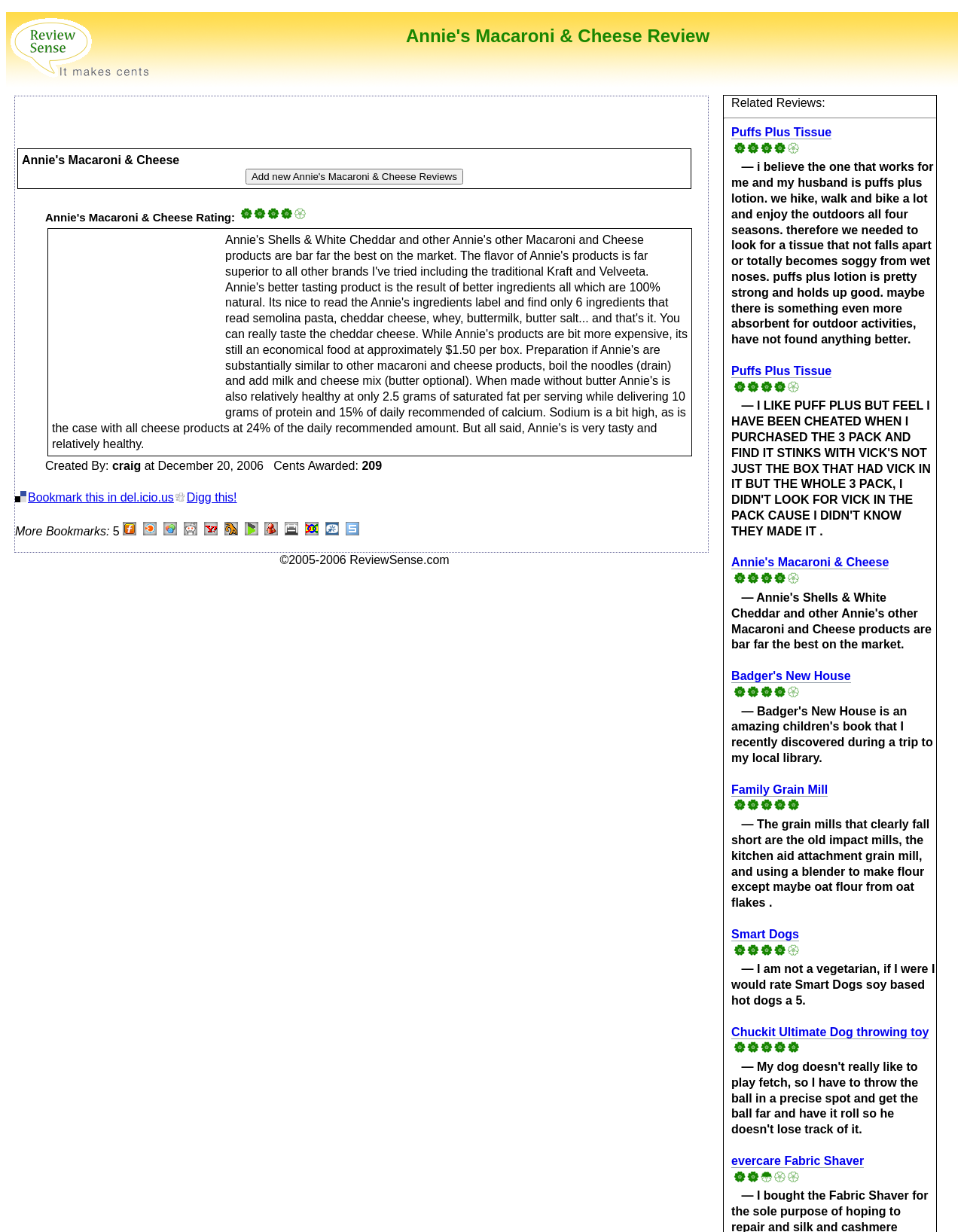Please provide a brief answer to the question using only one word or phrase: 
How many cents were awarded?

209